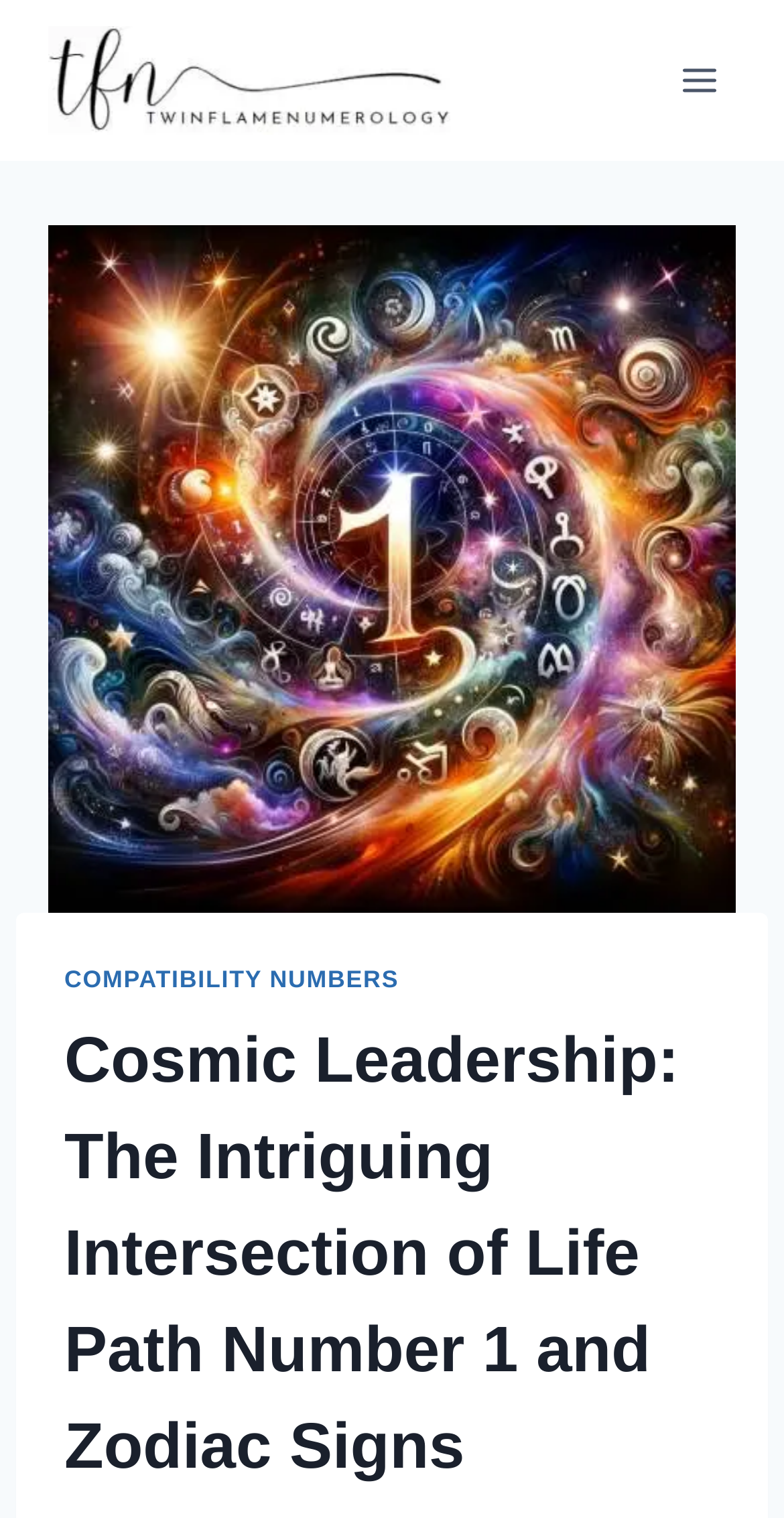Determine the bounding box coordinates in the format (top-left x, top-left y, bottom-right x, bottom-right y). Ensure all values are floating point numbers between 0 and 1. Identify the bounding box of the UI element described by: Toggle Menu

[0.844, 0.032, 0.938, 0.074]